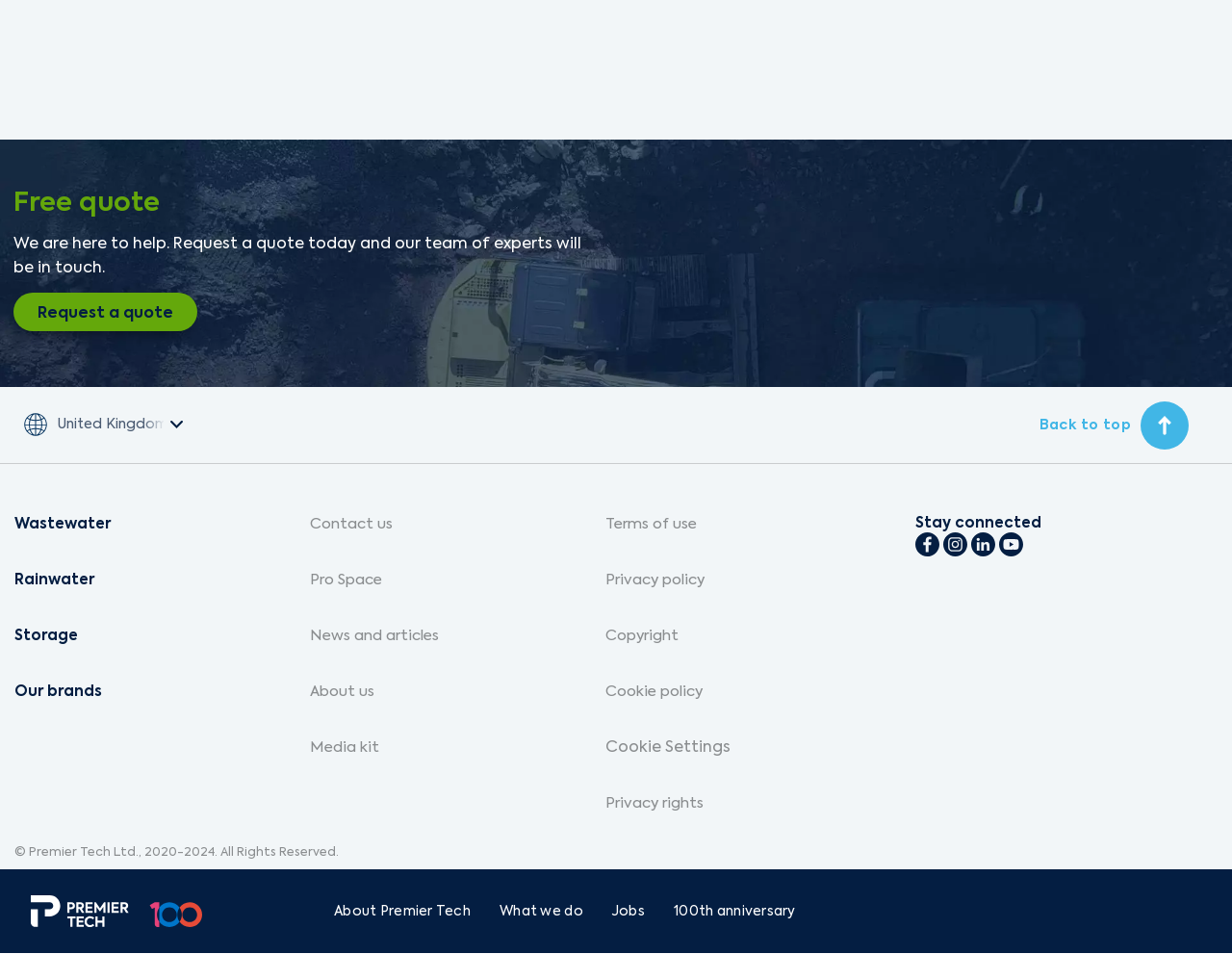Pinpoint the bounding box coordinates of the element to be clicked to execute the instruction: "Learn about Premier Tech".

[0.271, 0.944, 0.382, 0.966]